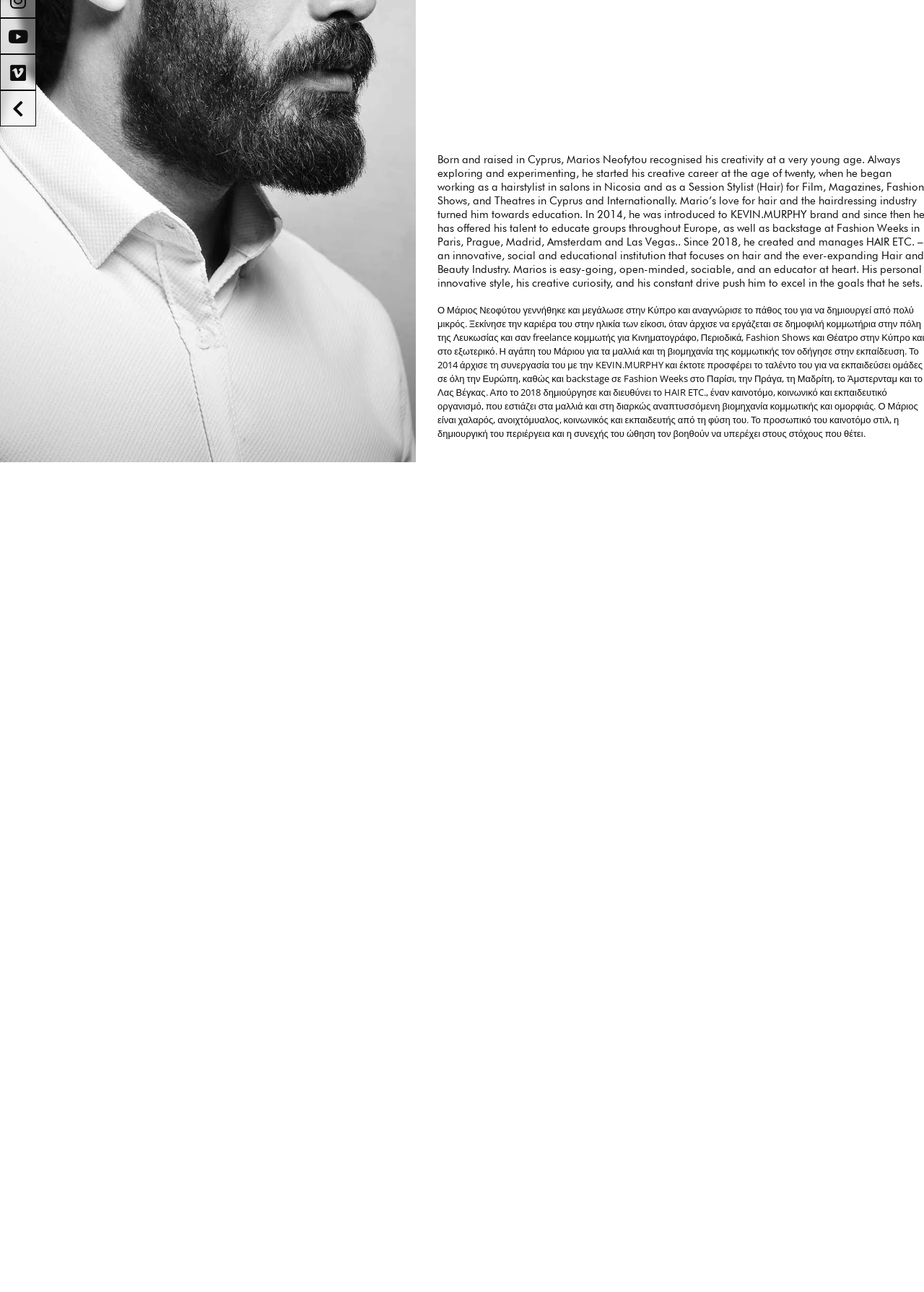Find the bounding box of the element with the following description: "Youtube". The coordinates must be four float numbers between 0 and 1, formatted as [left, top, right, bottom].

[0.0, 0.014, 0.039, 0.042]